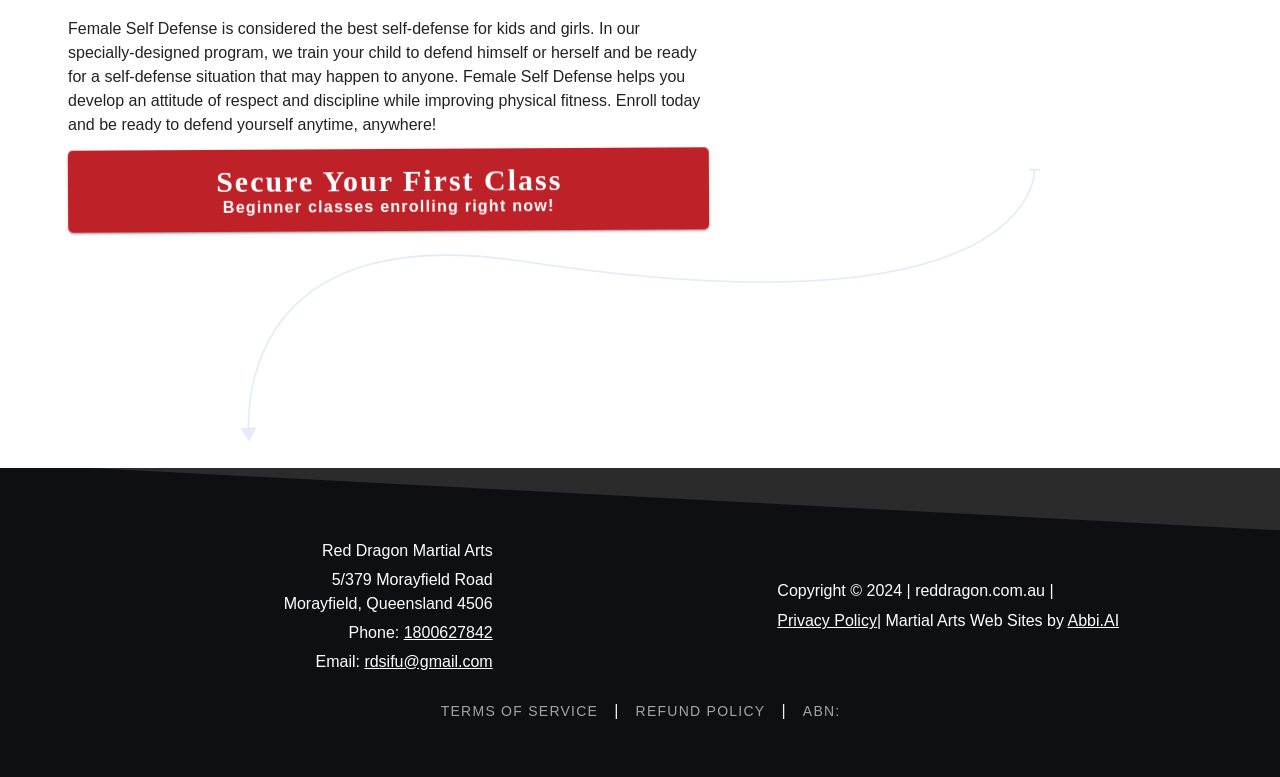Determine the coordinates of the bounding box that should be clicked to complete the instruction: "Send an email". The coordinates should be represented by four float numbers between 0 and 1: [left, top, right, bottom].

[0.285, 0.84, 0.385, 0.862]